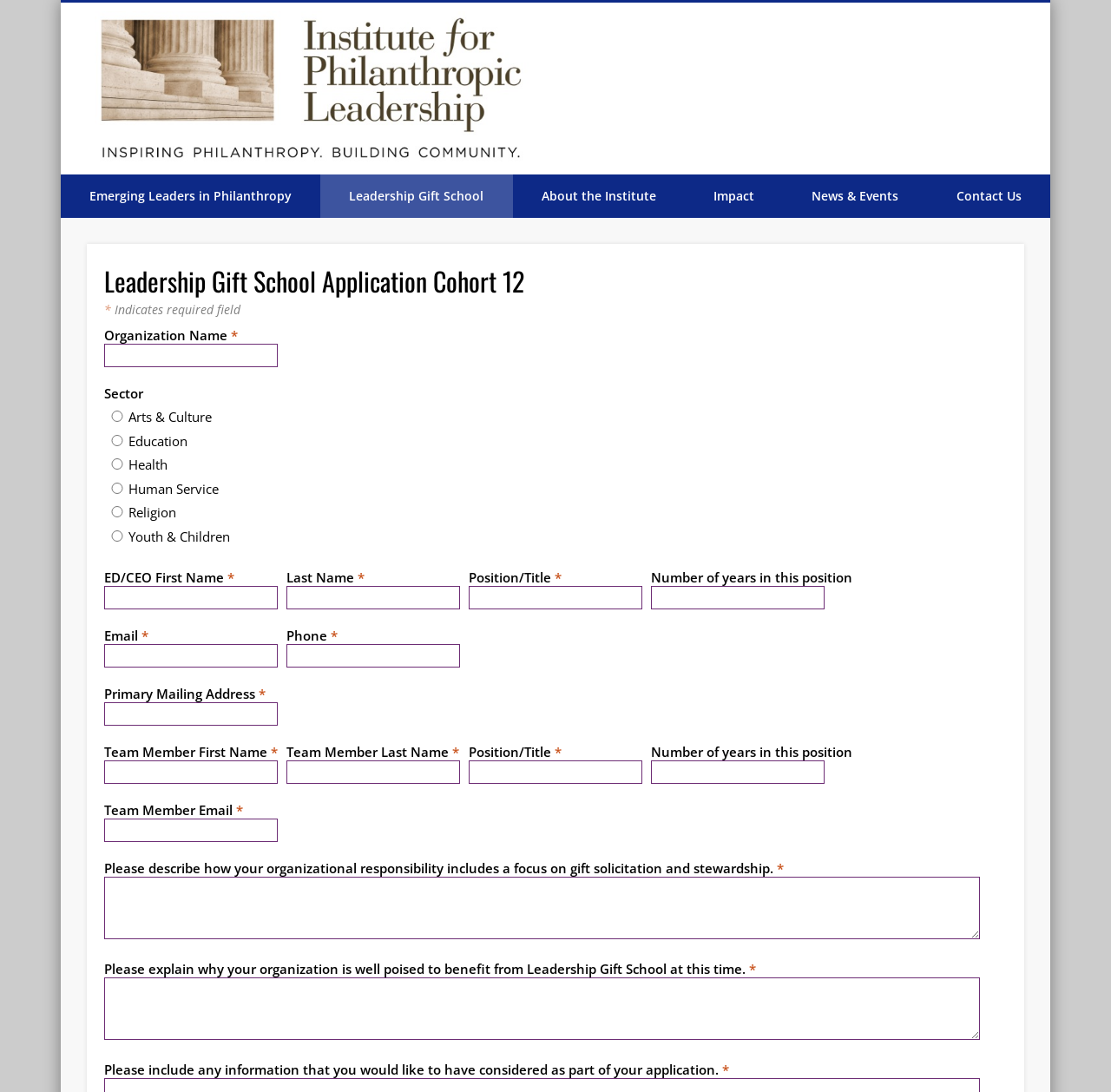Give a one-word or short-phrase answer to the following question: 
What is the purpose of the asterisk symbol on the webpage?

Indicates required field